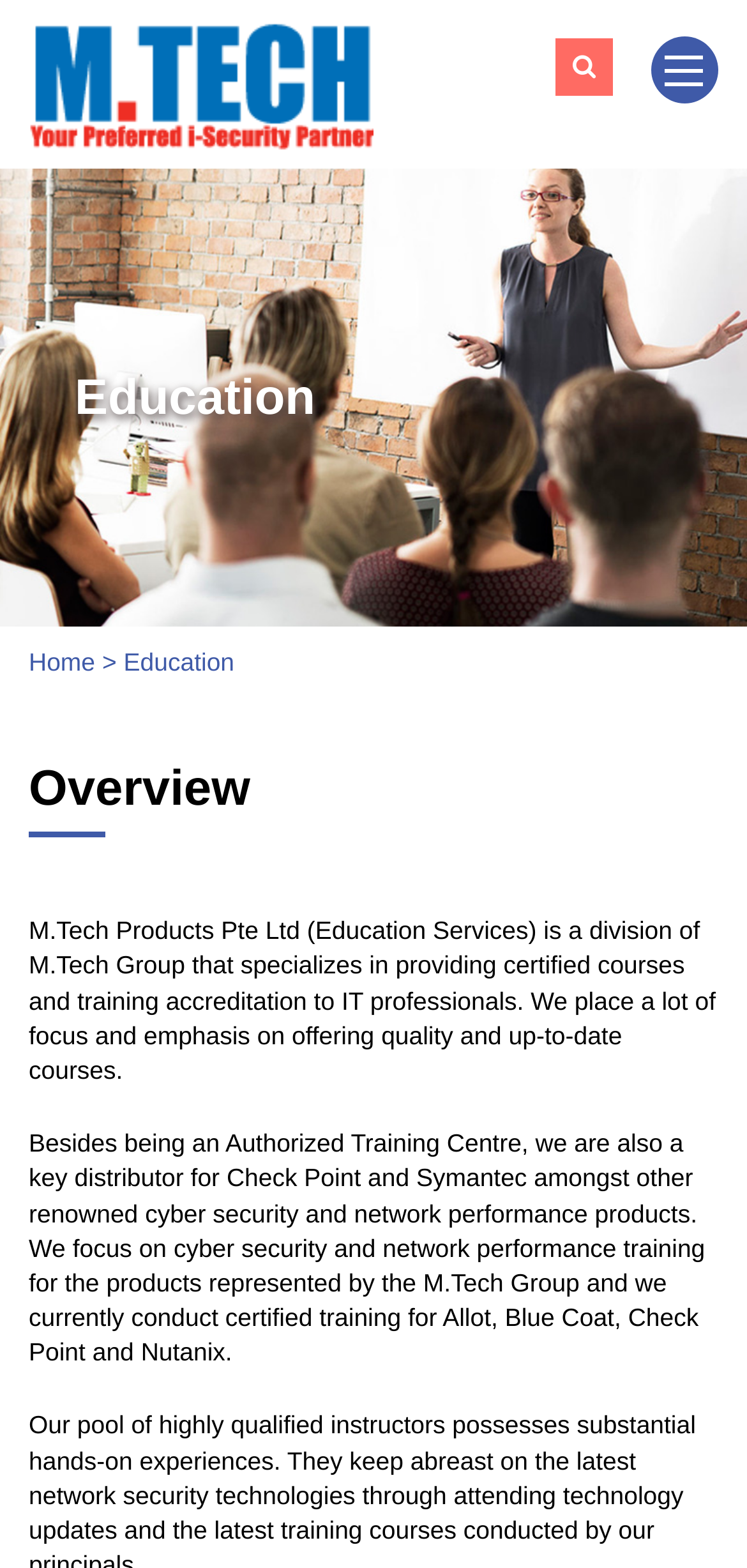What type of division is M.Tech Products Pte Ltd?
Please describe in detail the information shown in the image to answer the question.

Based on the StaticText element, it is mentioned that 'M.Tech Products Pte Ltd (Education Services) is a division of M.Tech Group...' which indicates that M.Tech Products Pte Ltd is a division of Education Services.